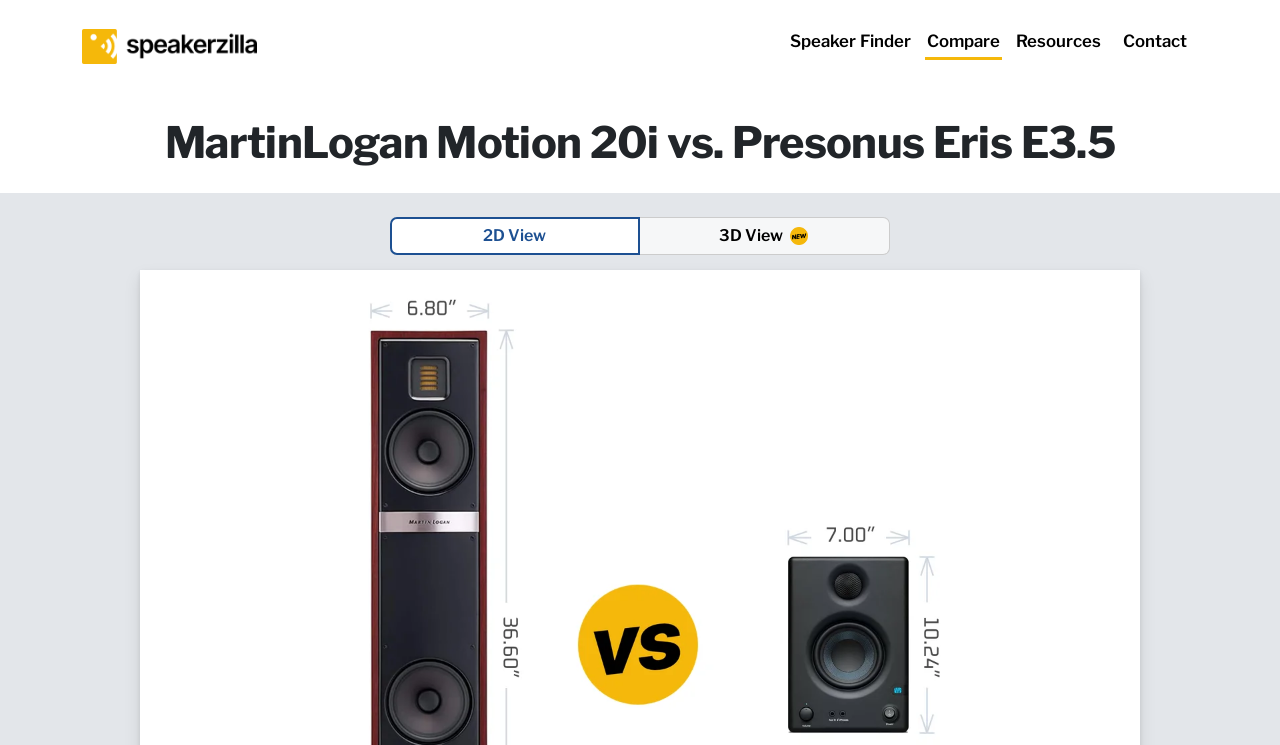What is the logo on the top left?
From the screenshot, provide a brief answer in one word or phrase.

SpeakerZilla Logo